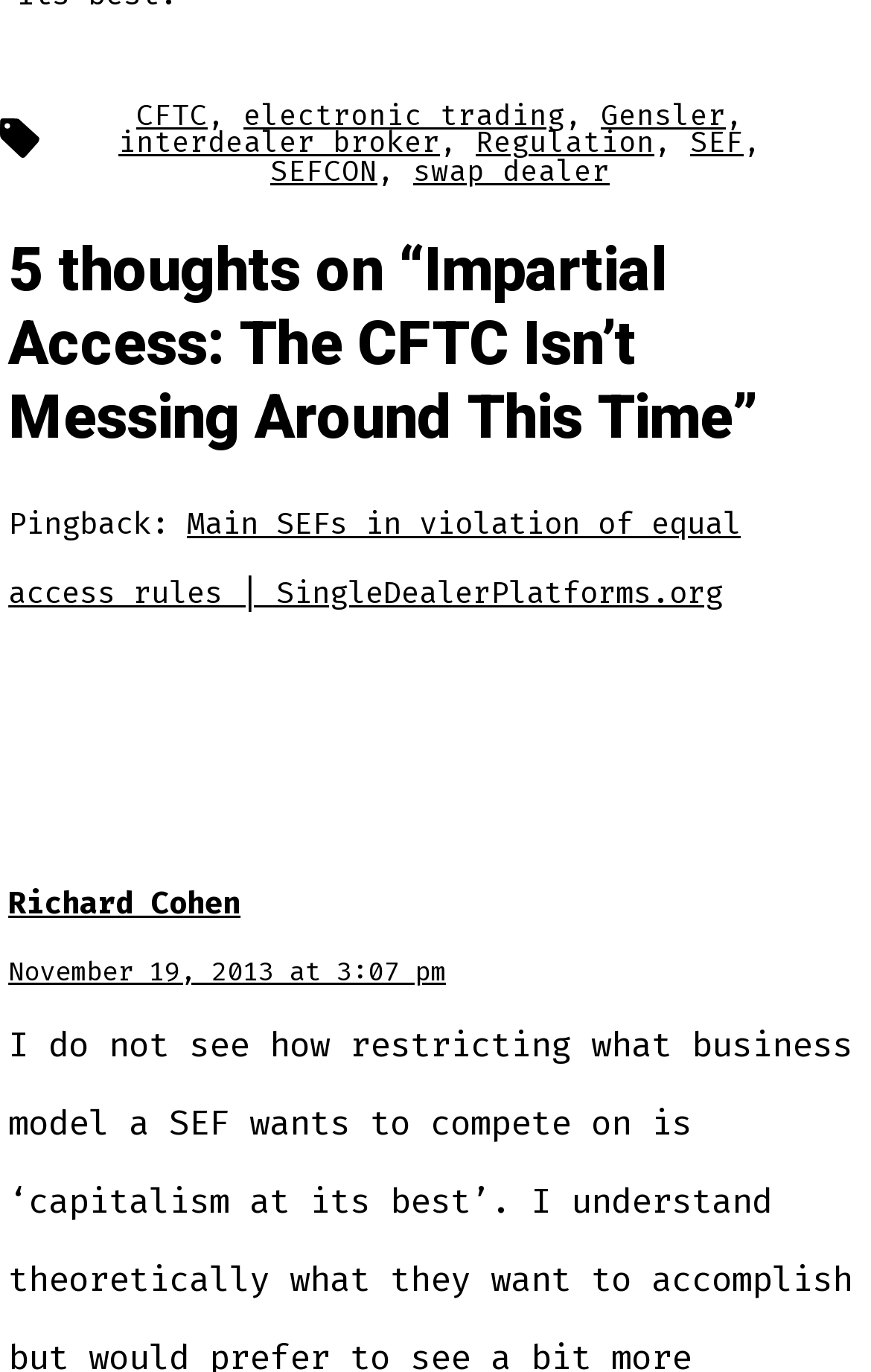What is the date of the article?
Based on the screenshot, respond with a single word or phrase.

November 19, 2013